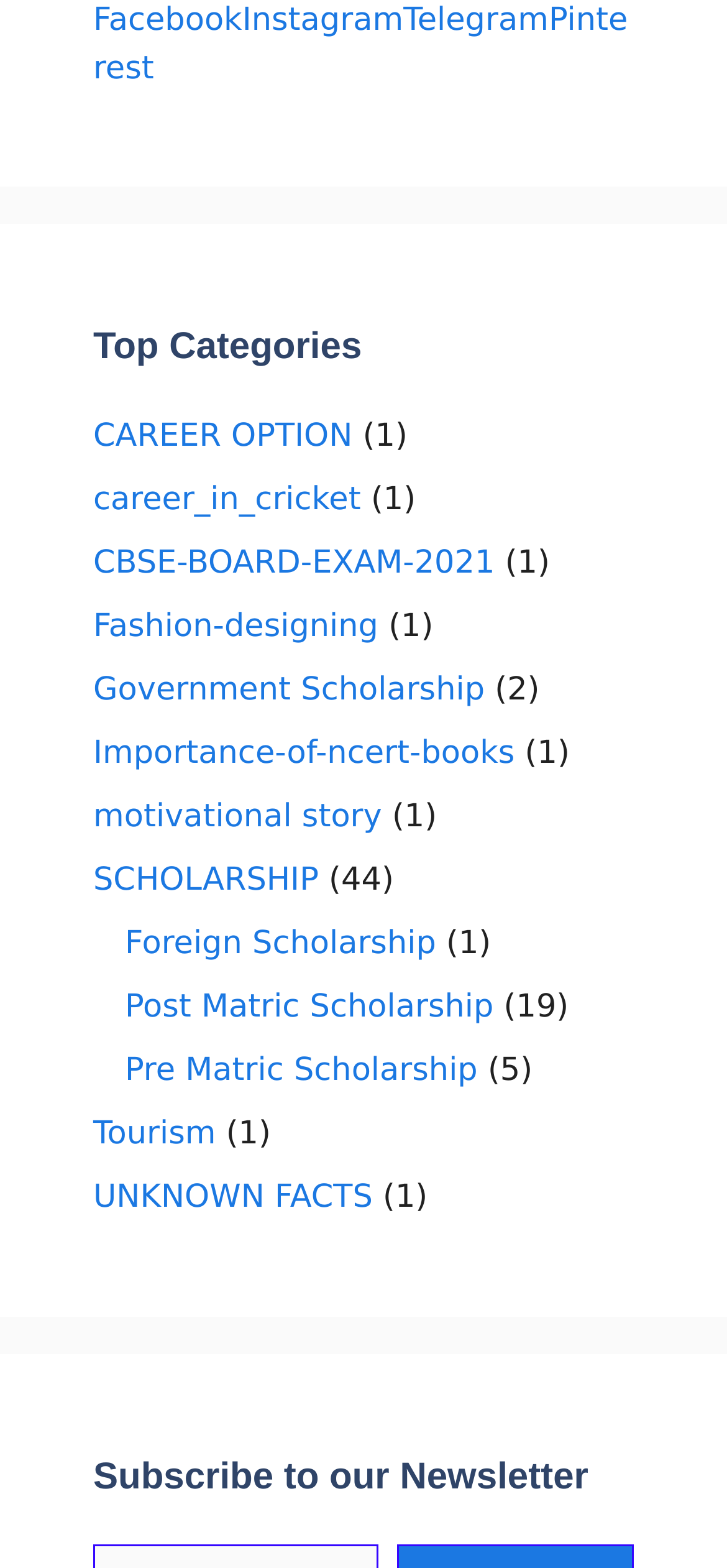Specify the bounding box coordinates for the region that must be clicked to perform the given instruction: "Subscribe to the newsletter".

[0.128, 0.923, 0.872, 0.961]